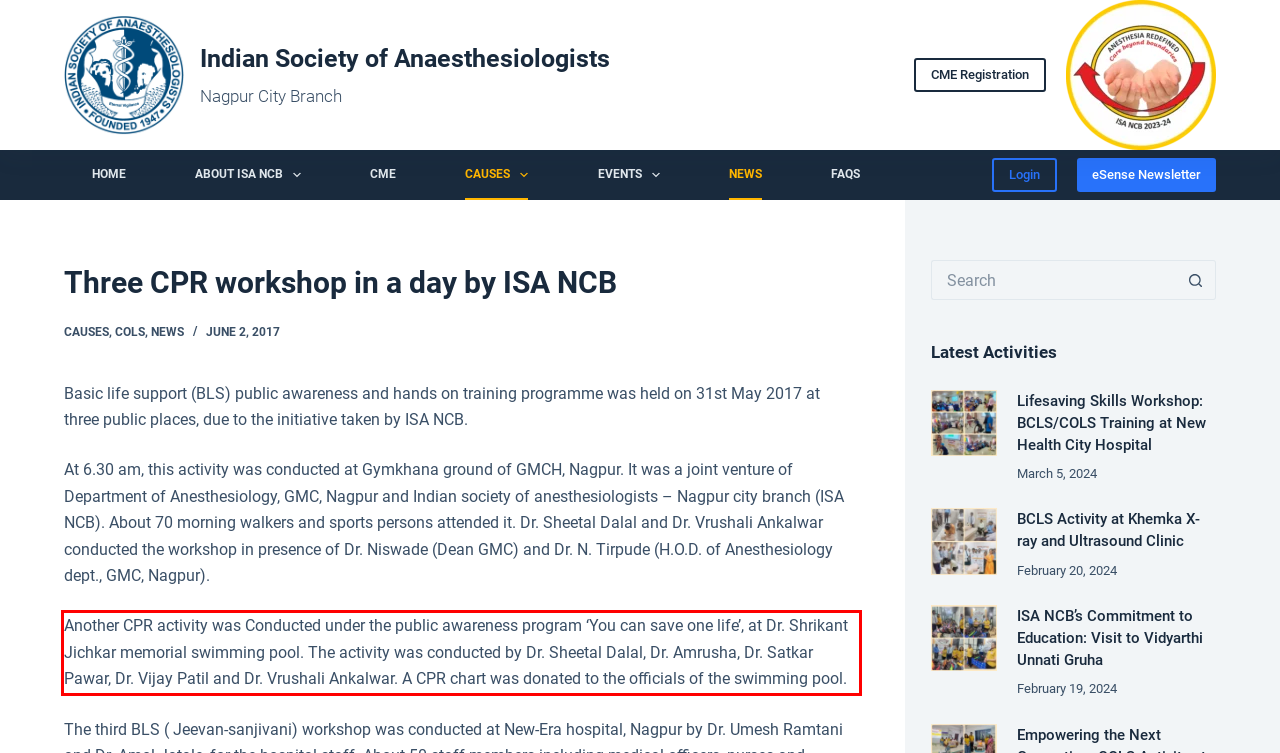Locate the red bounding box in the provided webpage screenshot and use OCR to determine the text content inside it.

Another CPR activity was Conducted under the public awareness program ‘You can save one life’, at Dr. Shrikant Jichkar memorial swimming pool. The activity was conducted by Dr. Sheetal Dalal, Dr. Amrusha, Dr. Satkar Pawar, Dr. Vijay Patil and Dr. Vrushali Ankalwar. A CPR chart was donated to the officials of the swimming pool.